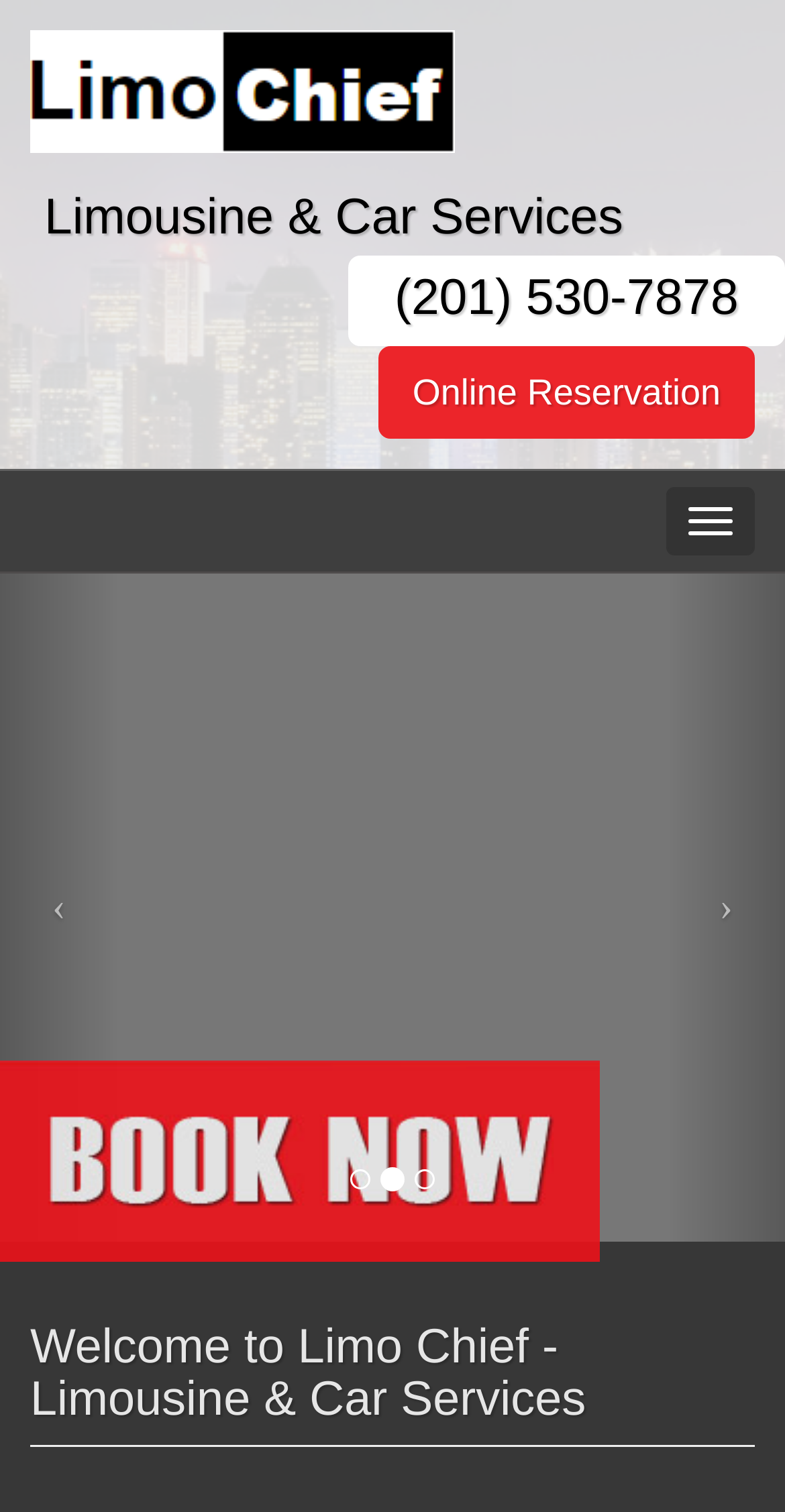How many images are on the webpage?
Observe the image and answer the question with a one-word or short phrase response.

2